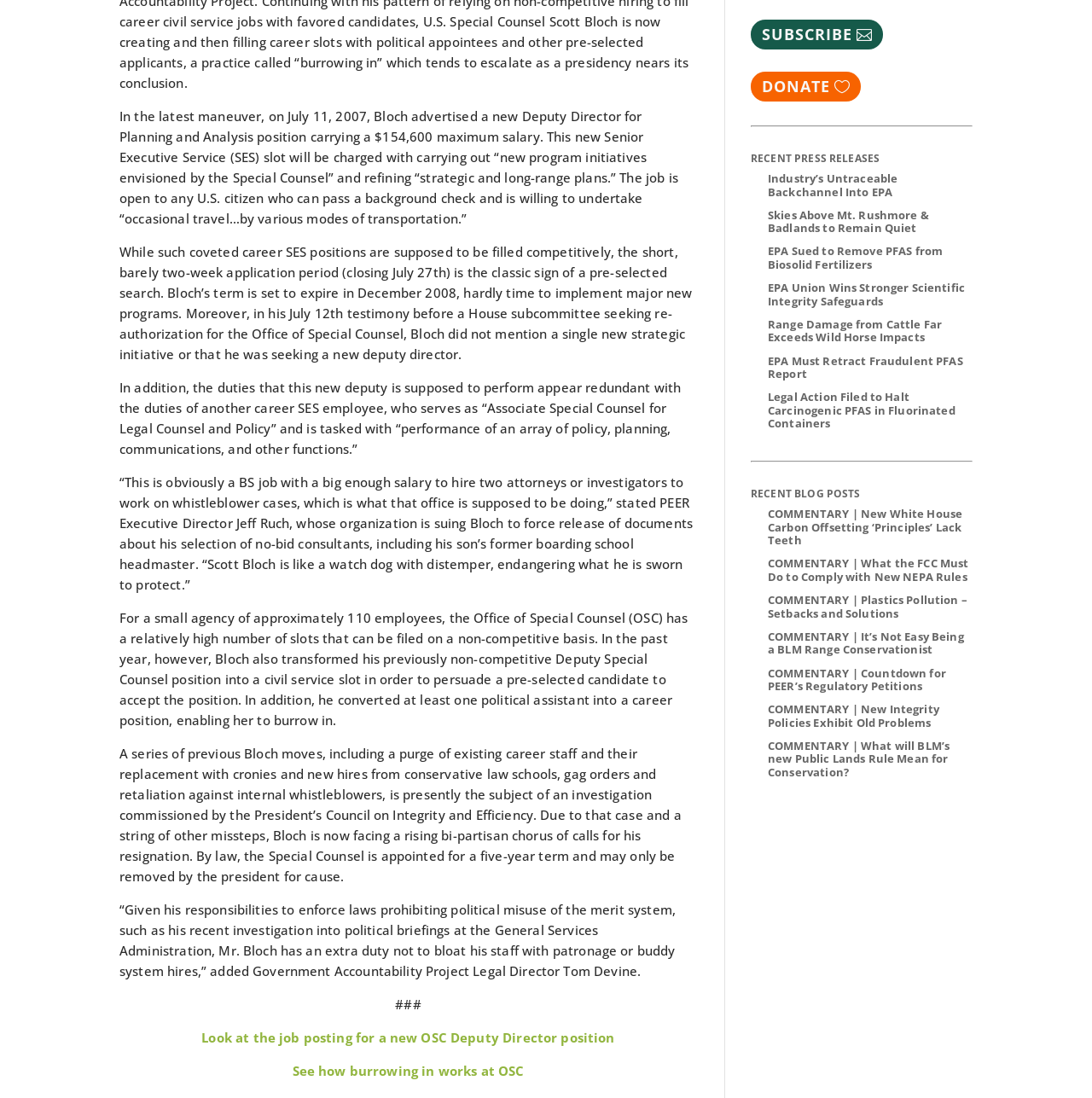Determine the bounding box of the UI component based on this description: "Read more…". The bounding box coordinates should be four float values between 0 and 1, i.e., [left, top, right, bottom].

None